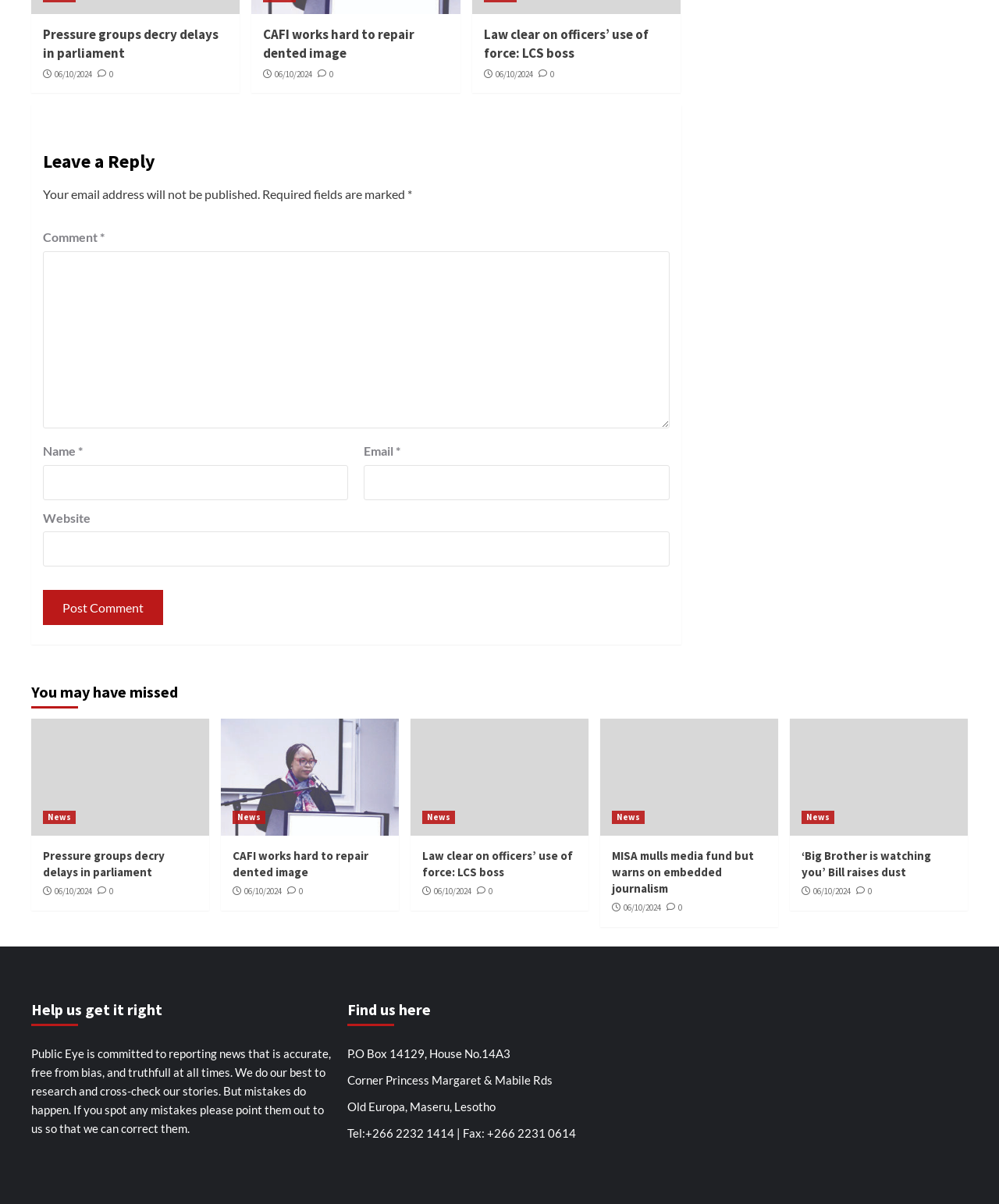Identify the bounding box coordinates necessary to click and complete the given instruction: "Click on 'Pressure groups decry delays in parliament'".

[0.043, 0.021, 0.229, 0.052]